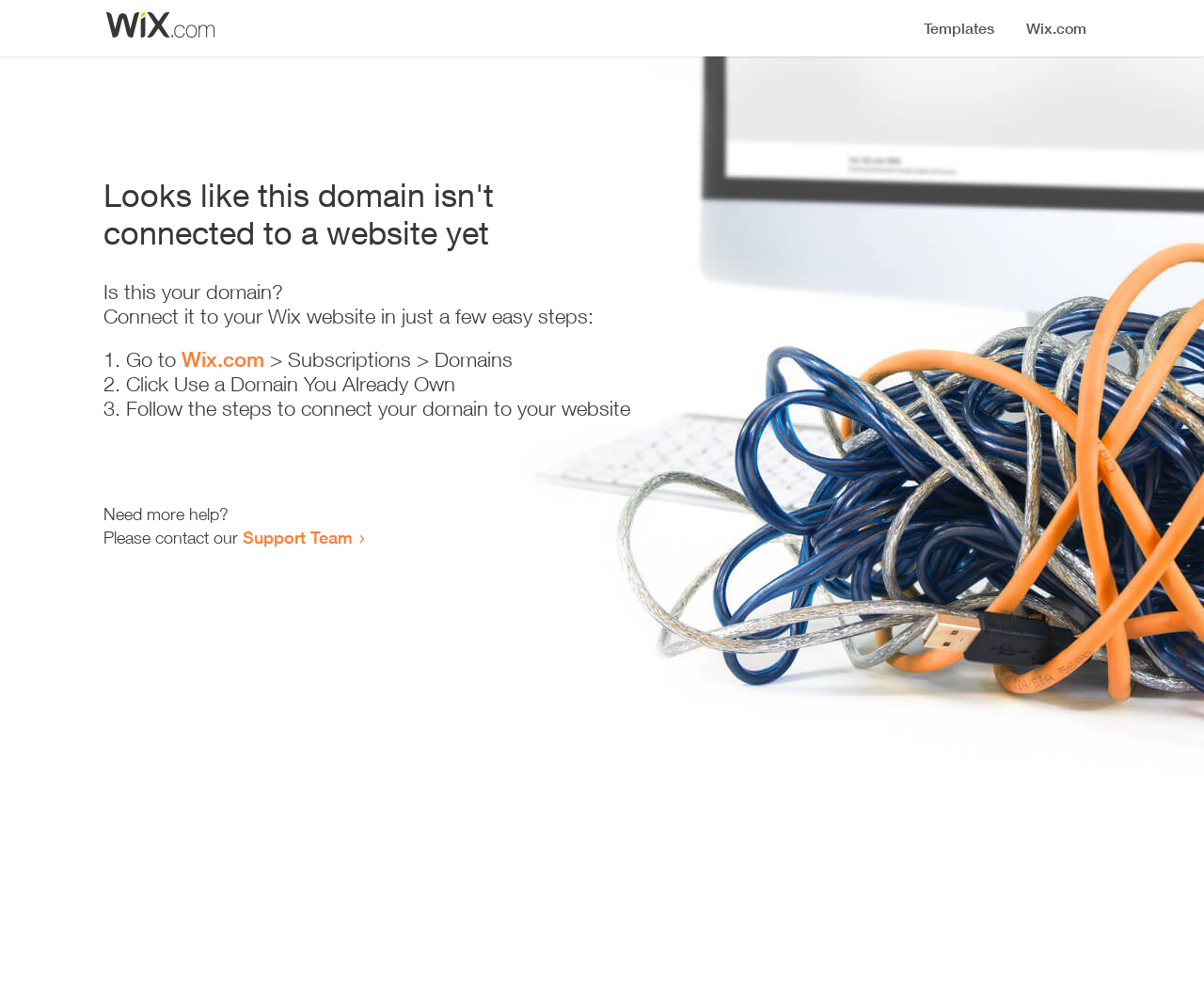What is the purpose of this webpage?
Using the image, answer in one word or phrase.

Domain connection guide